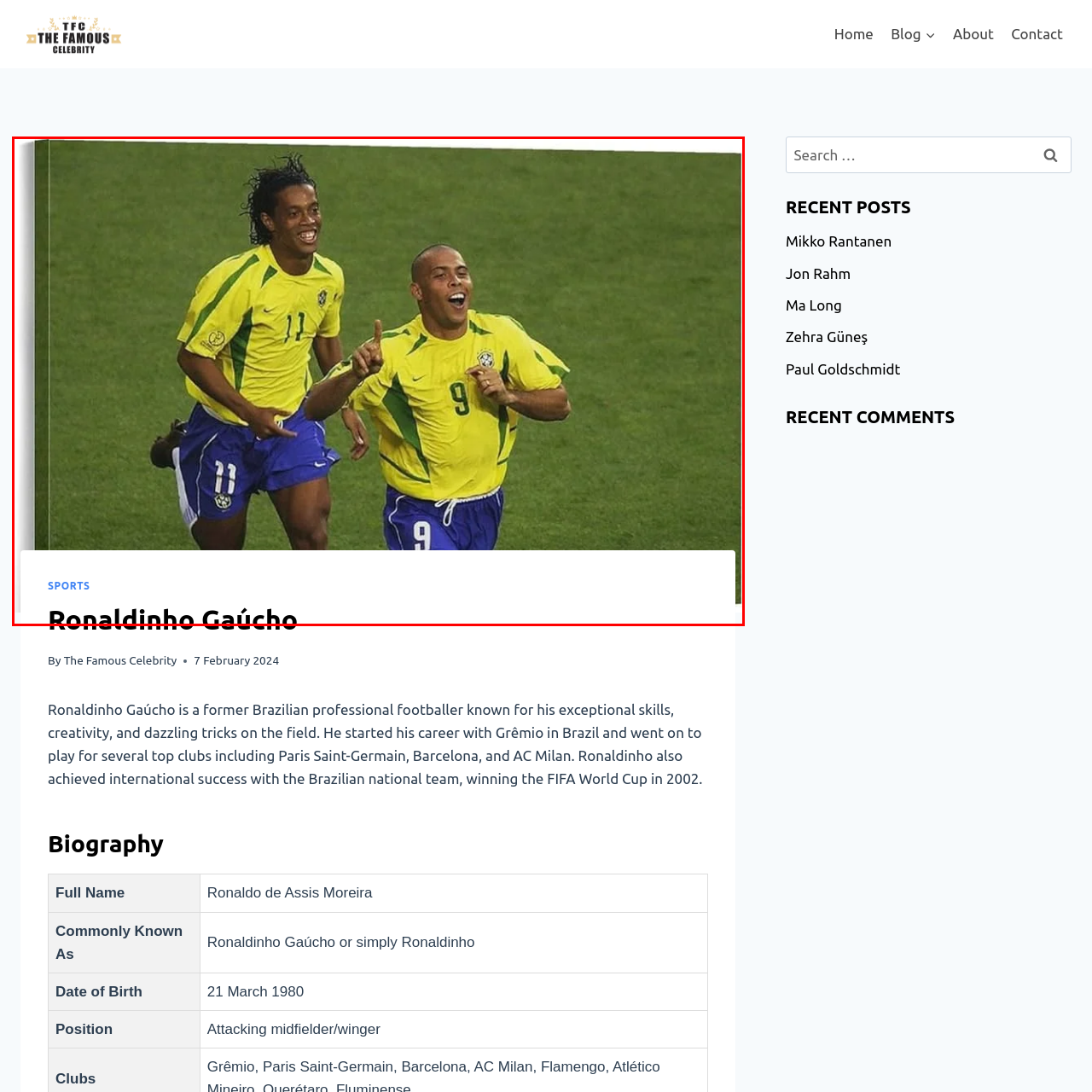Analyze the picture enclosed by the red bounding box and provide a single-word or phrase answer to this question:
What is the color of Brazil's national football uniform?

Yellow and green